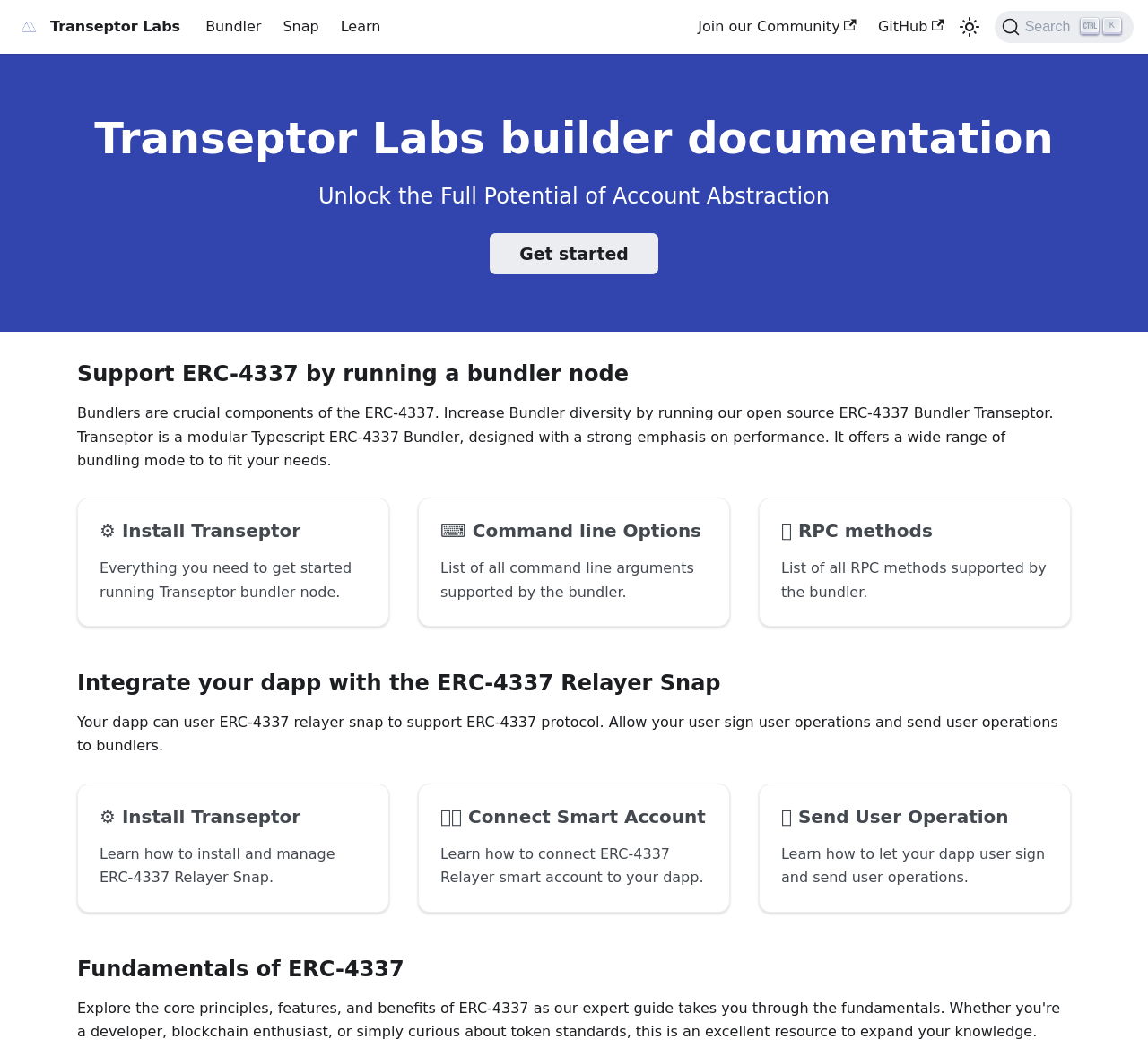Determine the bounding box coordinates of the UI element described by: "Join our Community".

[0.599, 0.011, 0.755, 0.04]